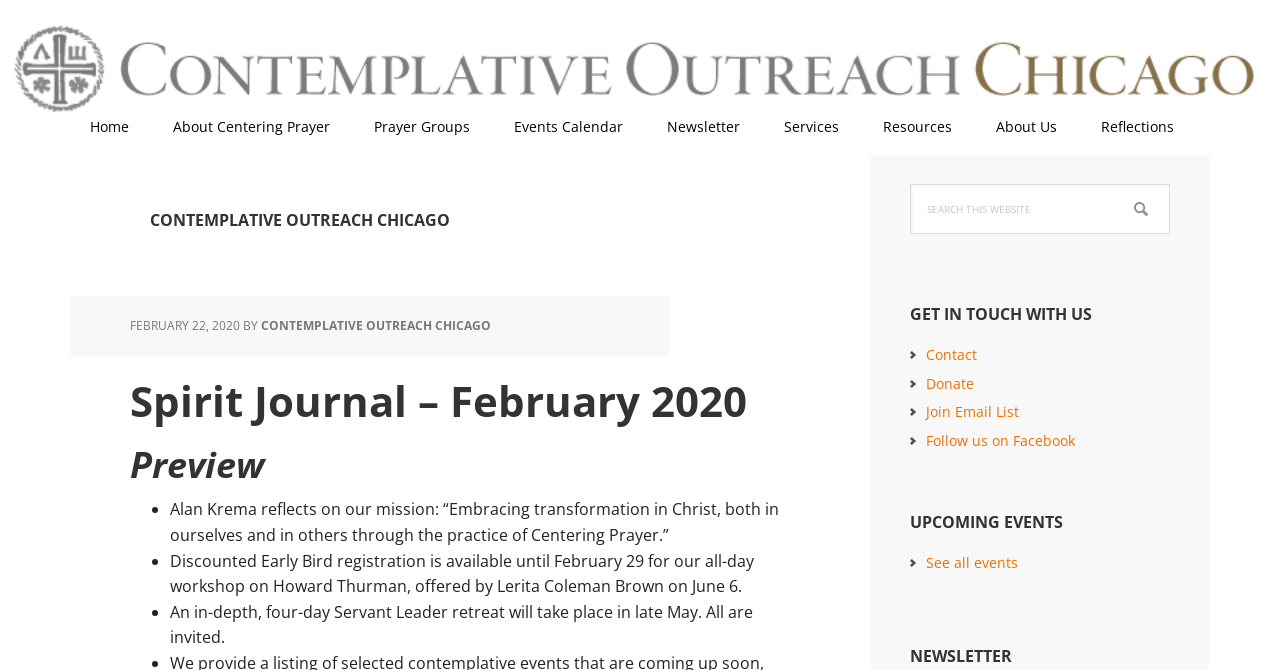Pinpoint the bounding box coordinates of the element that must be clicked to accomplish the following instruction: "See all events". The coordinates should be in the format of four float numbers between 0 and 1, i.e., [left, top, right, bottom].

[0.723, 0.825, 0.795, 0.854]